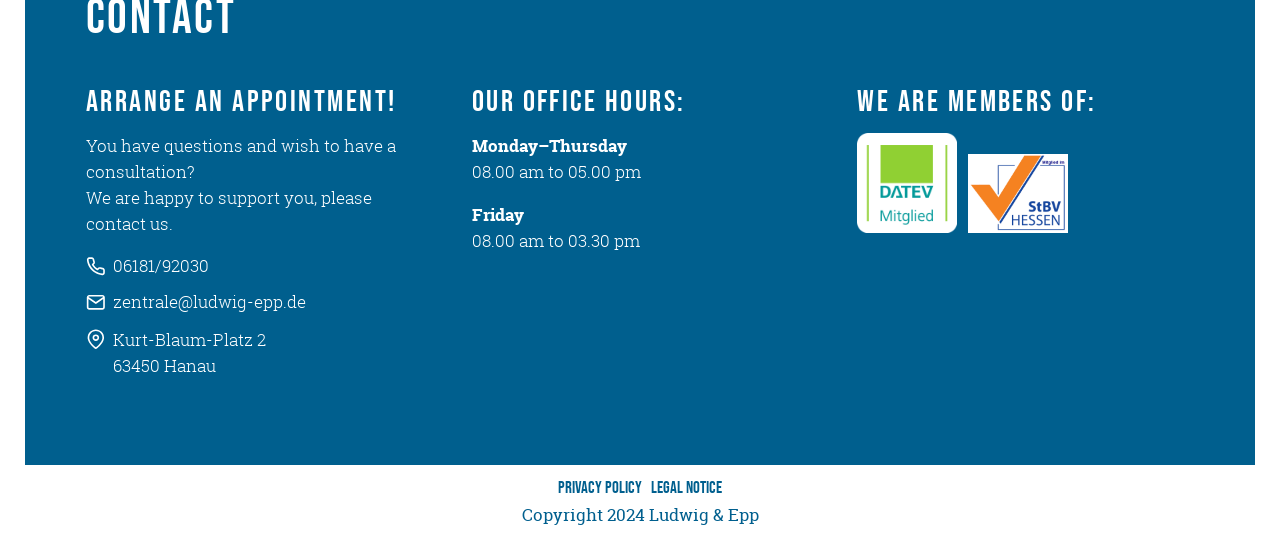What organization is the member of DATEV?
From the image, provide a succinct answer in one word or a short phrase.

Ludwig & Epp